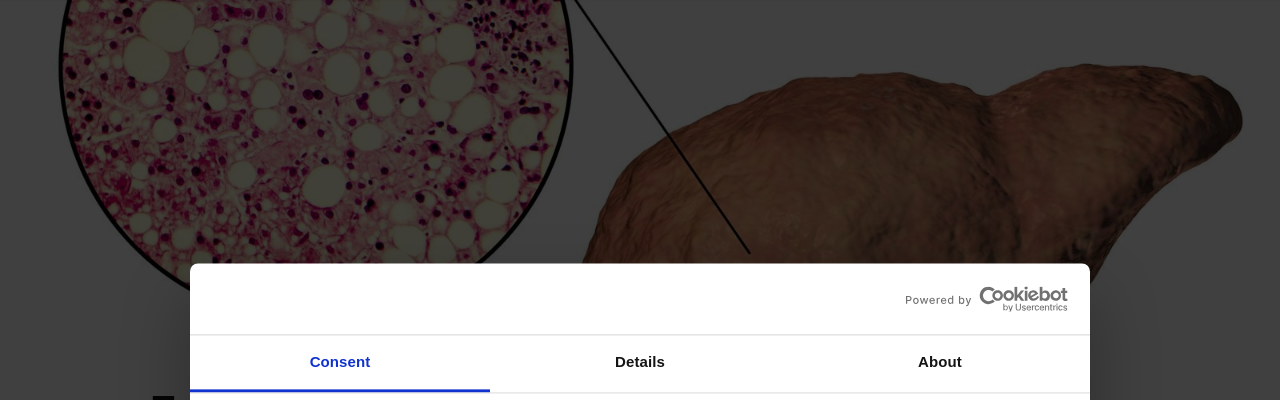Give a detailed account of what is happening in the image.

The image depicts a close-up view of liver tissue showing signs of fatty liver disease, commonly known as steatosis. In the left portion of the image, histological sections illustrate fat accumulation within liver cells, characterized by large white vacuoles against a pinkish background indicative of the underlying tissue structure. On the right, there is a 3D representation of a liver, visually emphasizing the differences in texture and appearance associated with this condition. Combining these two elements underscores the significance of recognizing fatty liver disease's impact on liver health, which is crucial for awareness and early intervention in affected individuals.